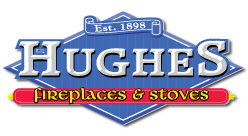Explain what is happening in the image with as much detail as possible.

The image features the vintage-style logo of Hughes Fireplaces & Stoves, established in 1898. The logo is designed in the shape of a stretched diamond with a washed-blue background. Prominently displayed in bold, chiseled lettering is the name "HUGHES" in white, central to the diamond's design. At the top of the diamond, a small scroll-like banner reads "Est. 1898," while the tagline "Fireplaces & Stoves" appears on a fiery red skinny banner across the lower third of the diamond in a yellow font. This logo exemplifies the company's heritage and expertise in providing quality fireplaces and stoves.